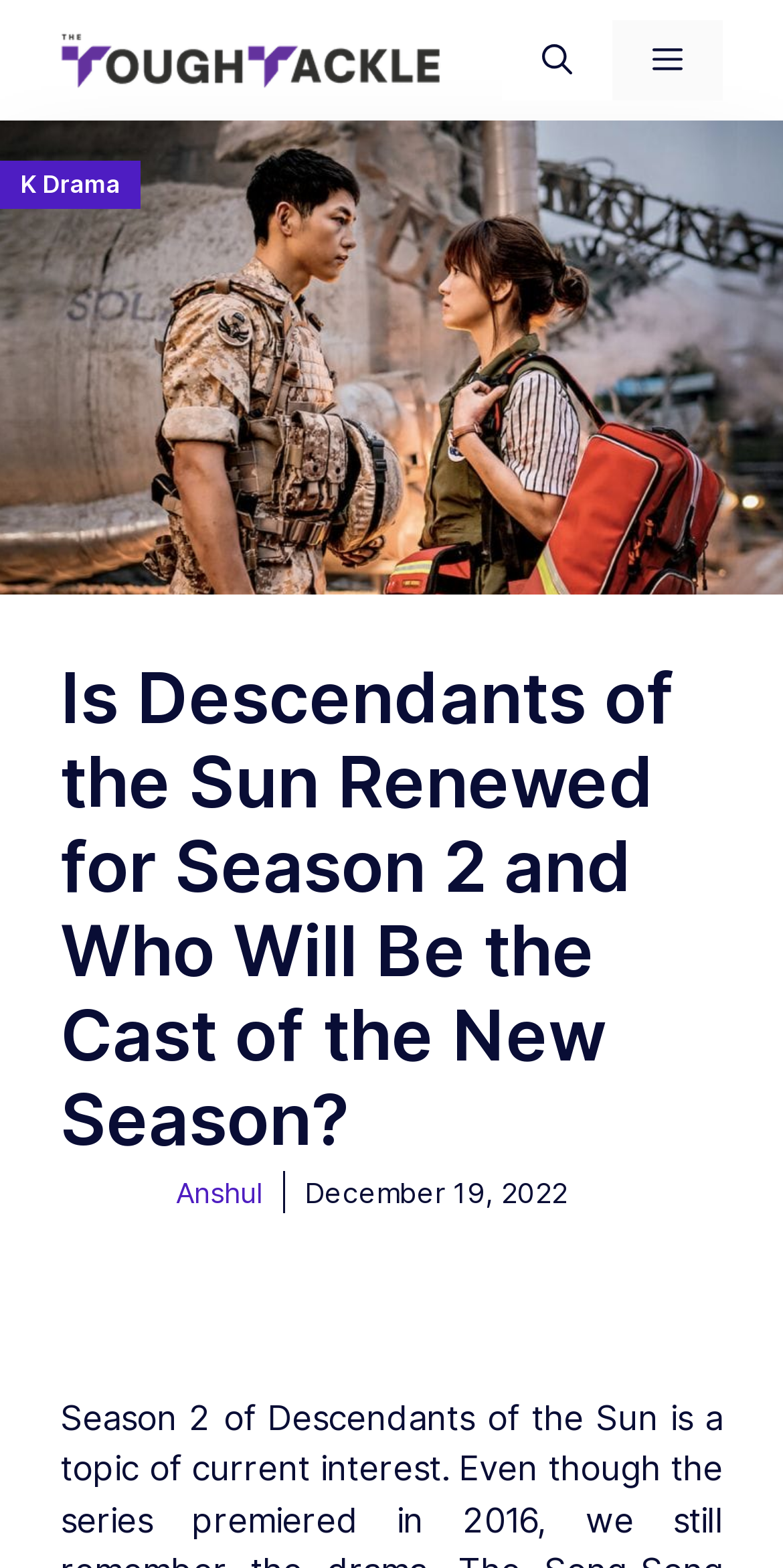Generate a thorough caption detailing the webpage content.

The webpage is about the Korean drama "Descendants of the Sun" and its potential second season. At the top, there is a banner with the site's name, "The Tough Tackle", accompanied by a logo image. Below the banner, there is a navigation menu with buttons for search and menu options.

The main content of the page is divided into two sections. On the left, there is a large image related to "Descendants of the Sun Season 2". On the right, there is a heading that categorizes the content under "K Drama". Below the heading, there is a main title that asks if the show has been renewed for a second season and who will be in the new cast.

Under the main title, there is a link to the article's author, "Anshul", and a timestamp indicating that the article was published on December 19, 2022. Overall, the webpage has a simple layout with a focus on the main topic of the article.